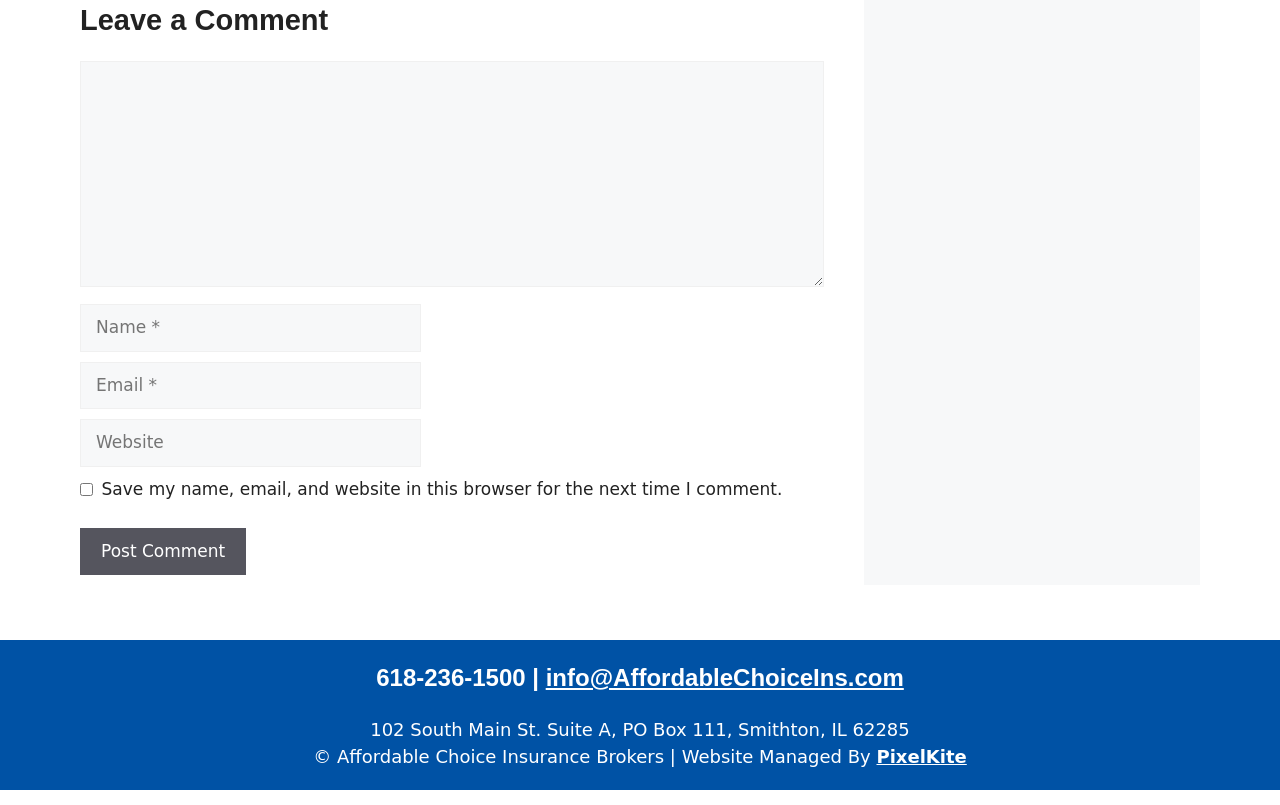Please provide the bounding box coordinates in the format (top-left x, top-left y, bottom-right x, bottom-right y). Remember, all values are floating point numbers between 0 and 1. What is the bounding box coordinate of the region described as: info@AffordableChoiceIns.com

[0.426, 0.825, 0.706, 0.858]